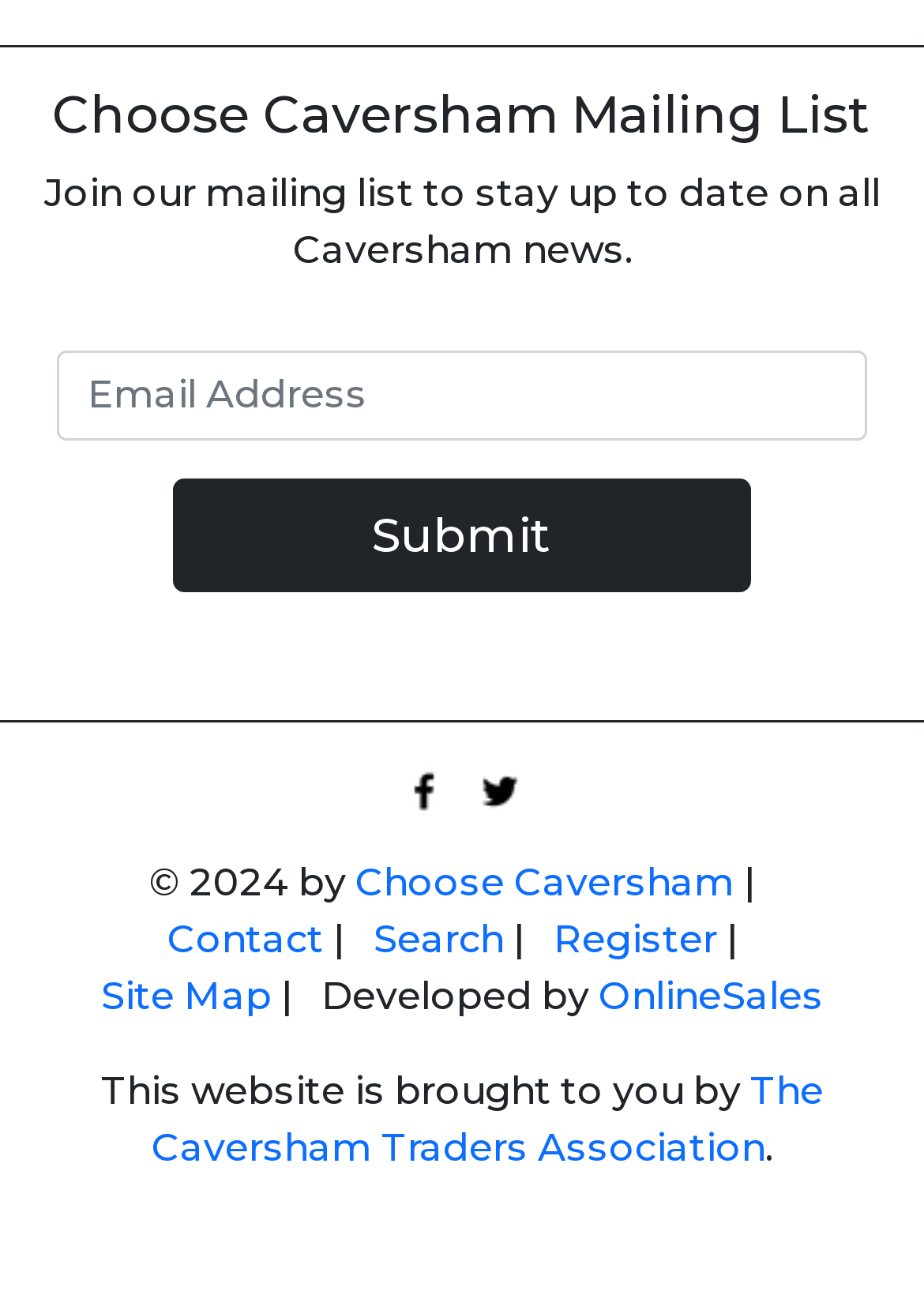Please identify the bounding box coordinates for the region that you need to click to follow this instruction: "Visit Facebook page".

[0.433, 0.593, 0.485, 0.628]